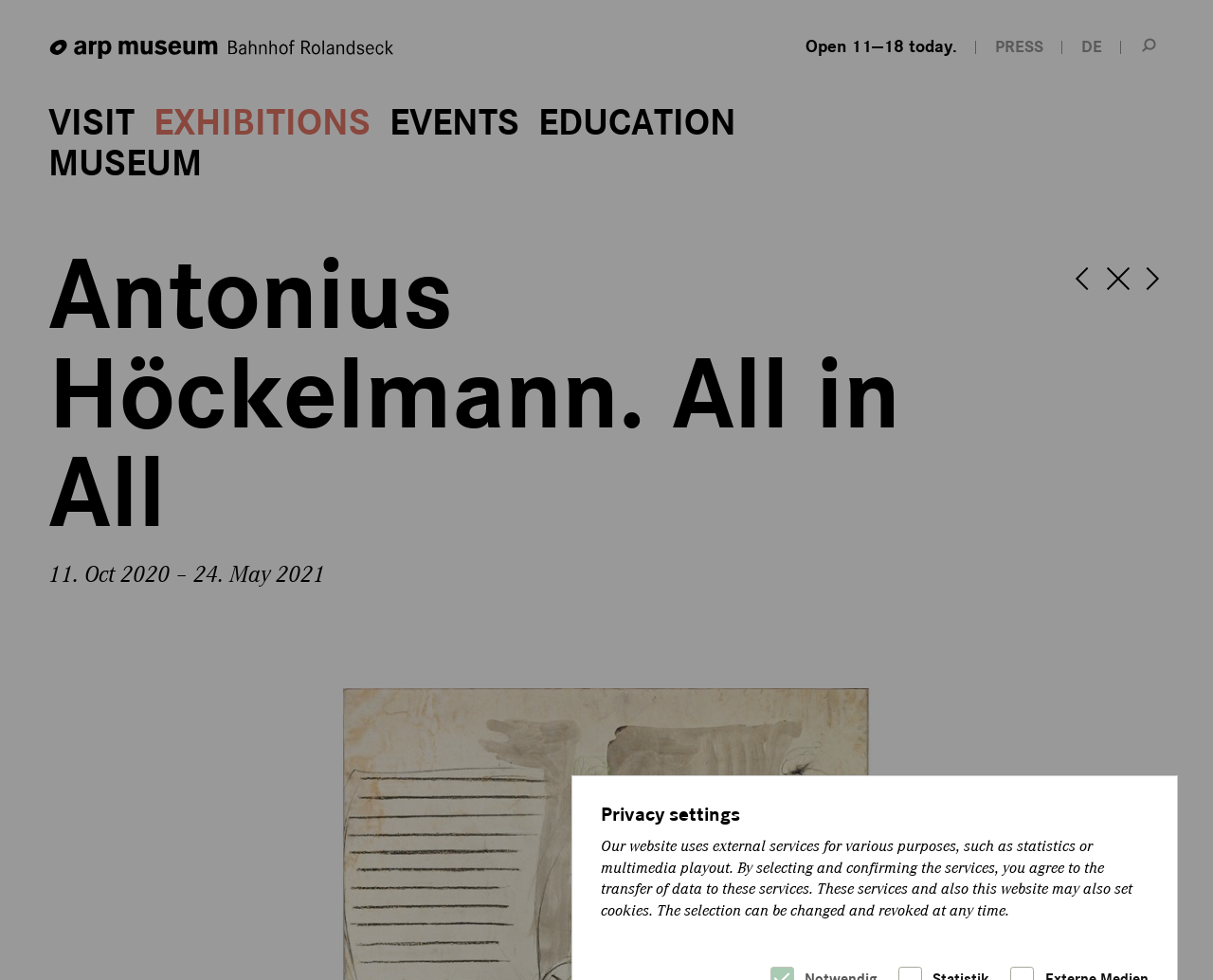What is the name of the artist featured on the webpage?
Offer a detailed and full explanation in response to the question.

I found the answer by looking at the main heading element with the text 'Antonius Höckelmann. All in All' which is located at the top of the webpage, indicating the name of the artist featured on the webpage.